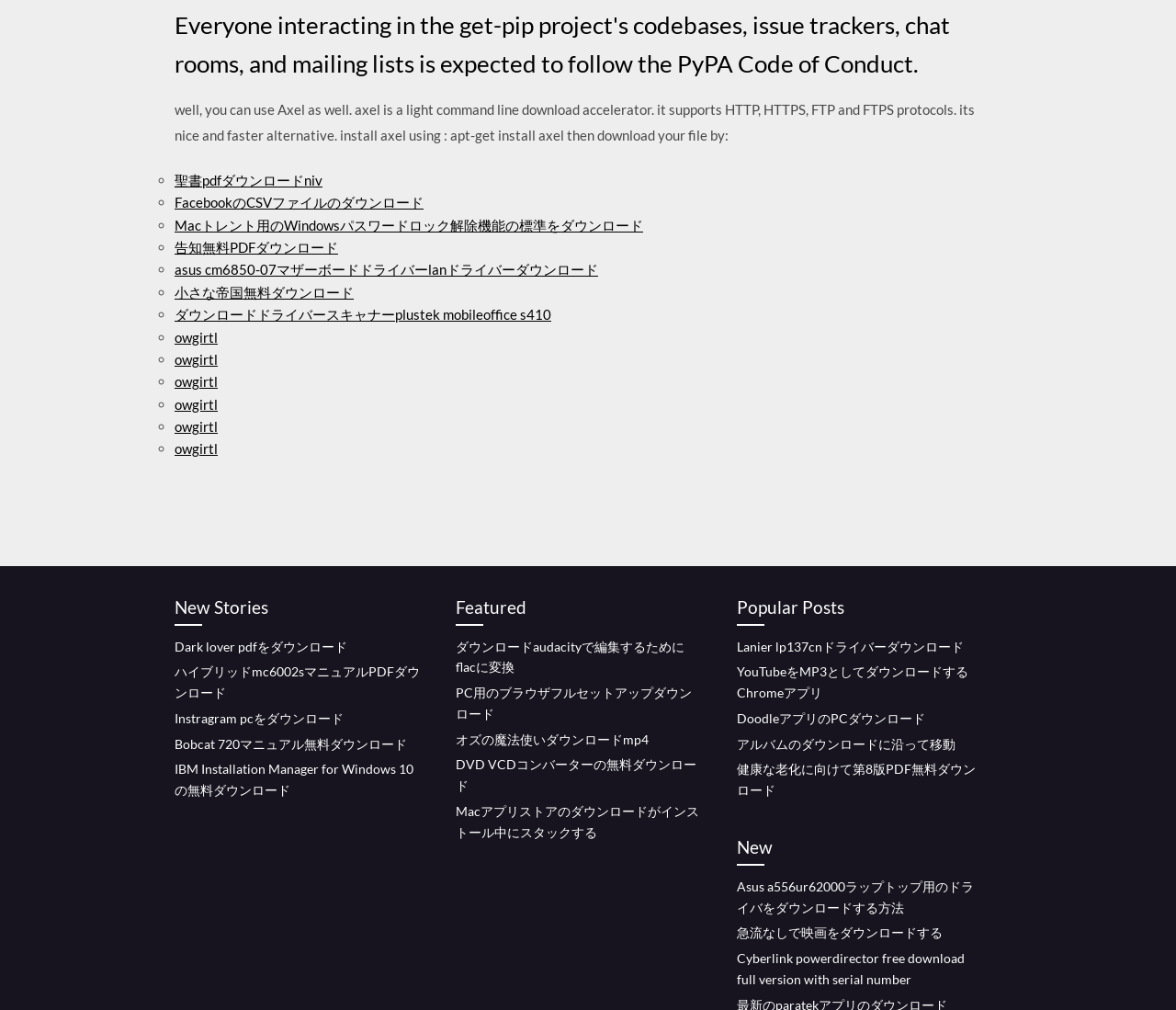What is axel?
Ensure your answer is thorough and detailed.

According to the text on the webpage, axel is a light command line download accelerator that supports HTTP, HTTPS, FTP, and FTPS protocols. It is described as a nice and faster alternative.